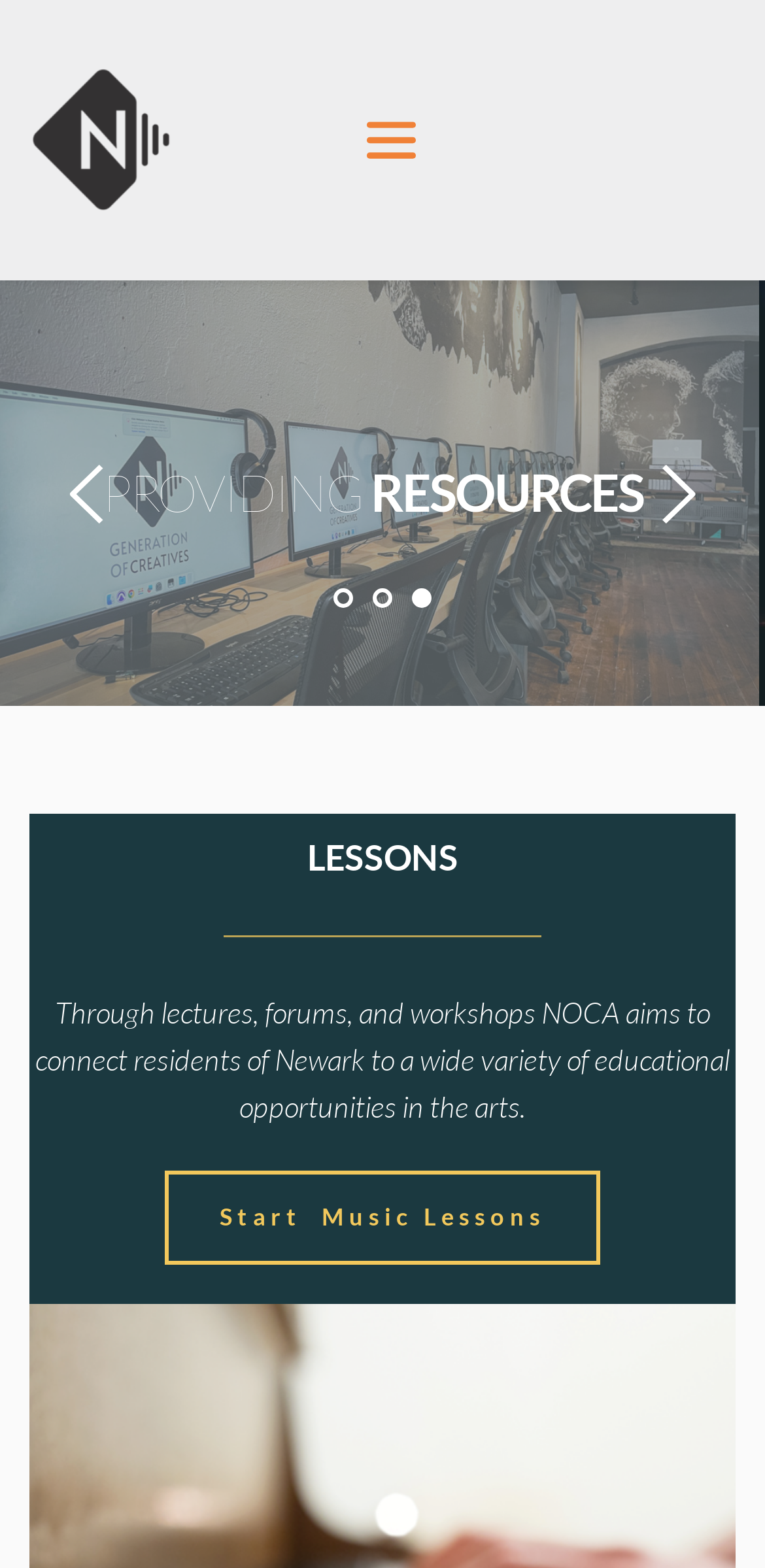Using the given description, provide the bounding box coordinates formatted as (top-left x, top-left y, bottom-right x, bottom-right y), with all values being floating point numbers between 0 and 1. Description: Start Music Lessons

[0.215, 0.747, 0.785, 0.806]